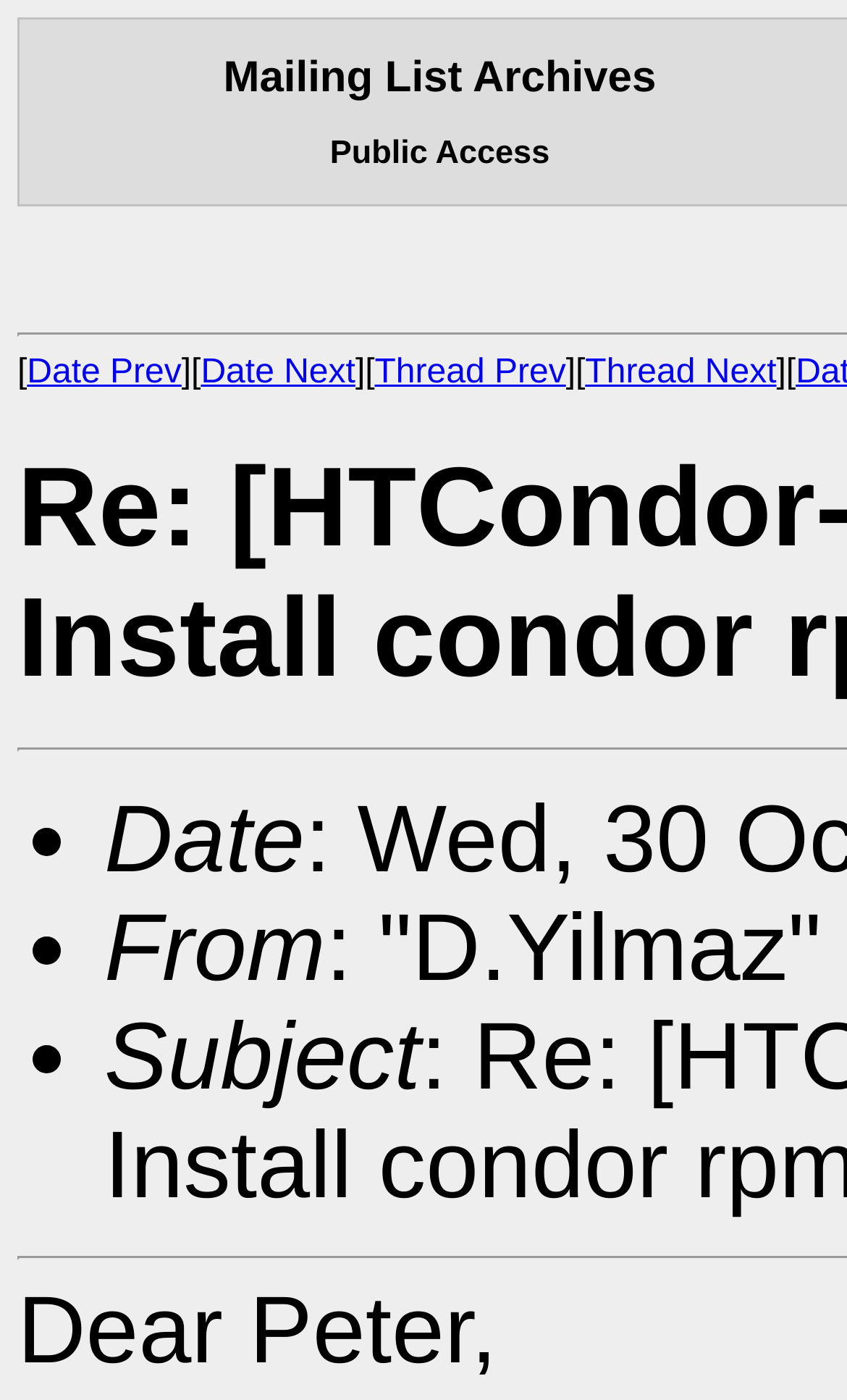Respond to the question below with a concise word or phrase:
What is the first link on the webpage?

Date Prev